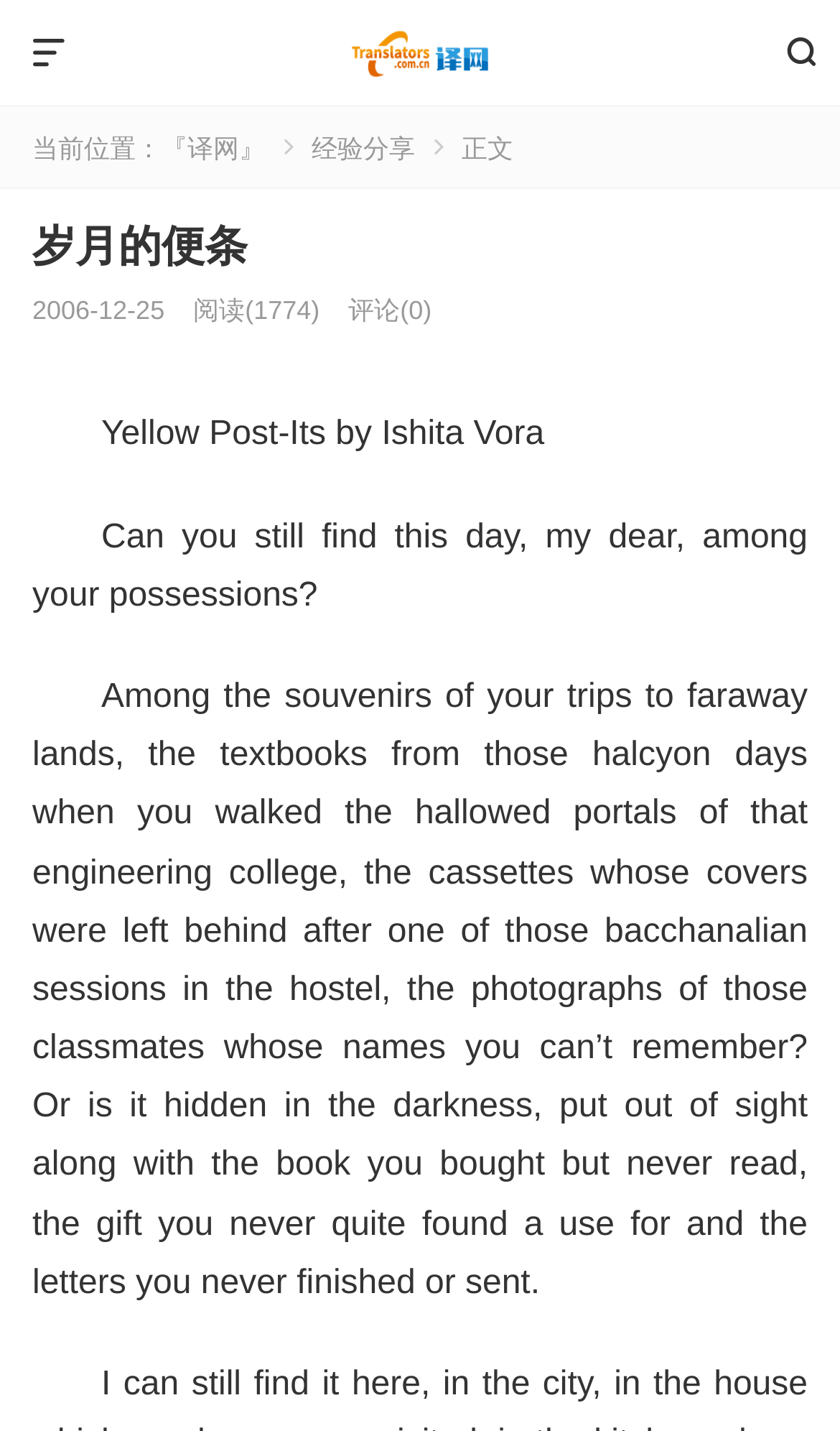Elaborate on the different components and information displayed on the webpage.

The webpage appears to be a blog post or an article page. At the top, there is a link to a website called 『译网』, accompanied by an image with the same name. To the right of this link, there is a small icon represented by the character '\ue611'. Below this, there is a static text element displaying the character '\ue612'.

The current location of the user is indicated by a static text element that says "当前位置：" followed by a link to 『译网』. Next to this, there is another static text element displaying the character '\ue87e'. Further to the right, there are links to "经验分享" and "正文".

The main content of the page is headed by a header element that contains the title "岁月的便条". Below this, there is a link to the same title, followed by the date "2006-12-25" and some statistics about the post, including the number of reads and comments.

The main article begins with a title "Yellow Post-Its by Ishita Vora", followed by a poem or a passage of text that spans multiple lines. The text is quite long and appears to be a reflective and nostalgic piece, mentioning souvenirs, trips, and memories from the past.